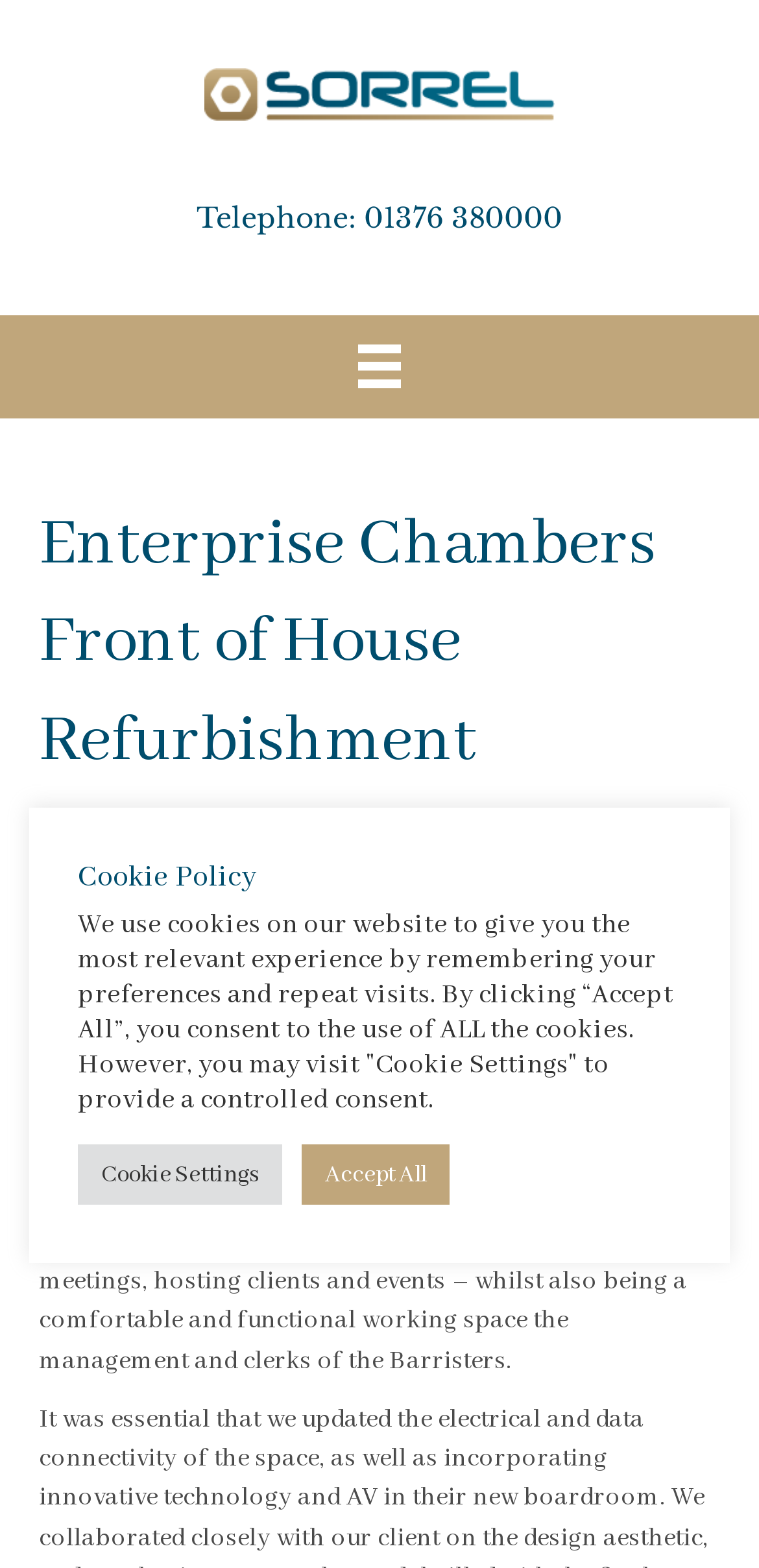What is the principal heading displayed on the webpage?

Enterprise Chambers Front of House Refurbishment